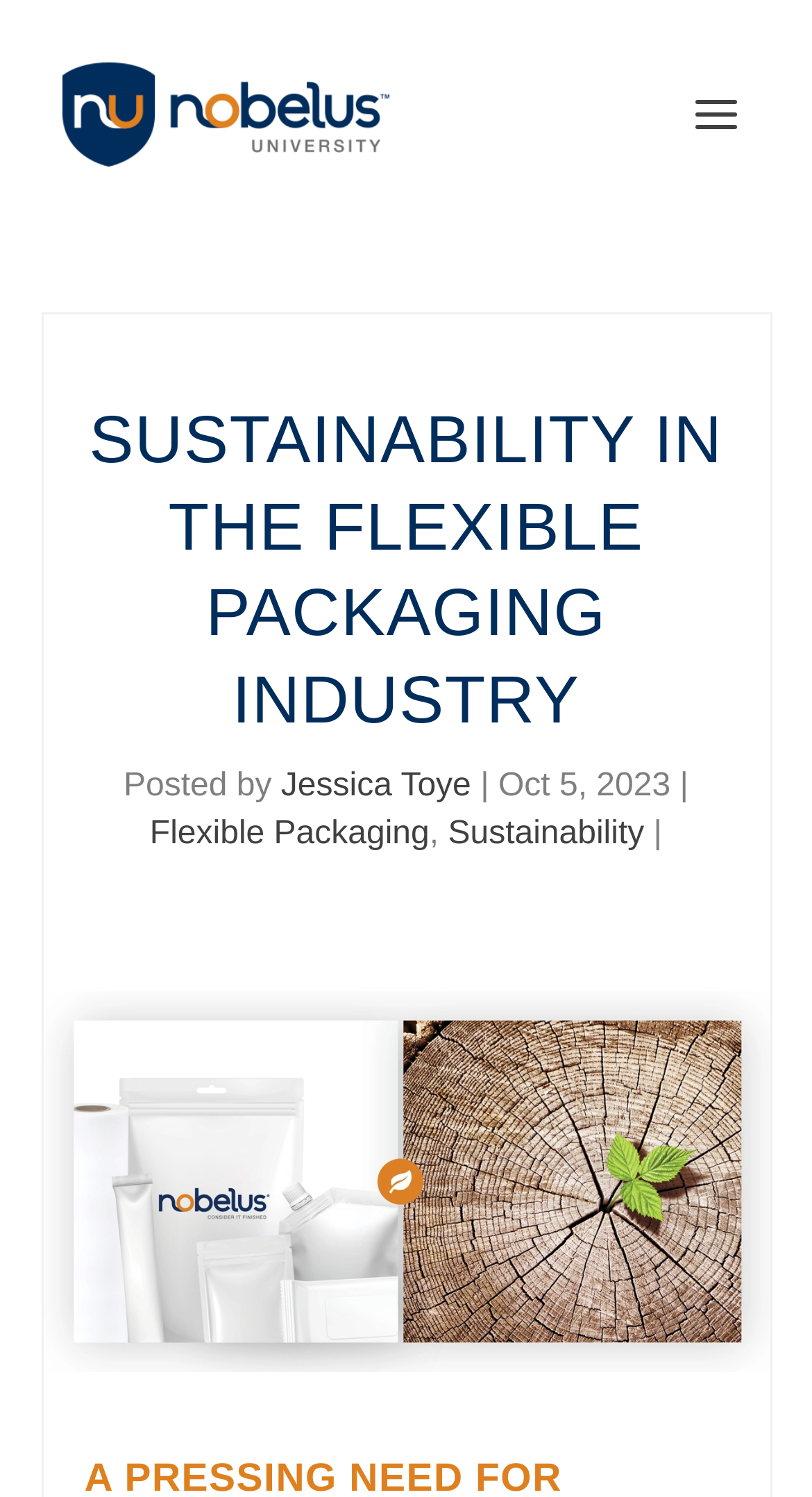Please provide the bounding box coordinates for the UI element as described: "Sustainability". The coordinates must be four floats between 0 and 1, represented as [left, top, right, bottom].

[0.552, 0.545, 0.793, 0.569]